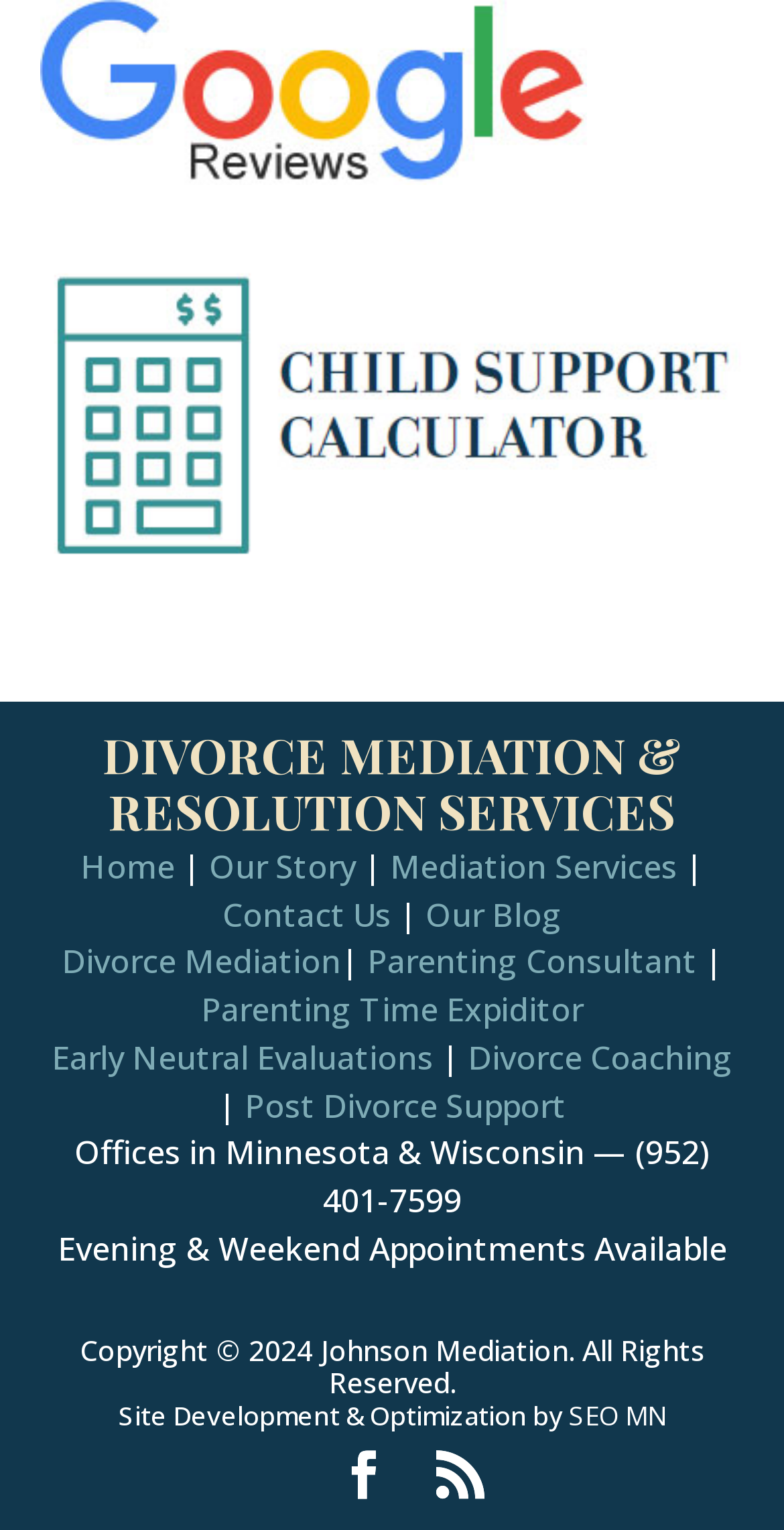Please find the bounding box coordinates for the clickable element needed to perform this instruction: "Learn about 'Parenting Consultant'".

[0.468, 0.614, 0.888, 0.643]